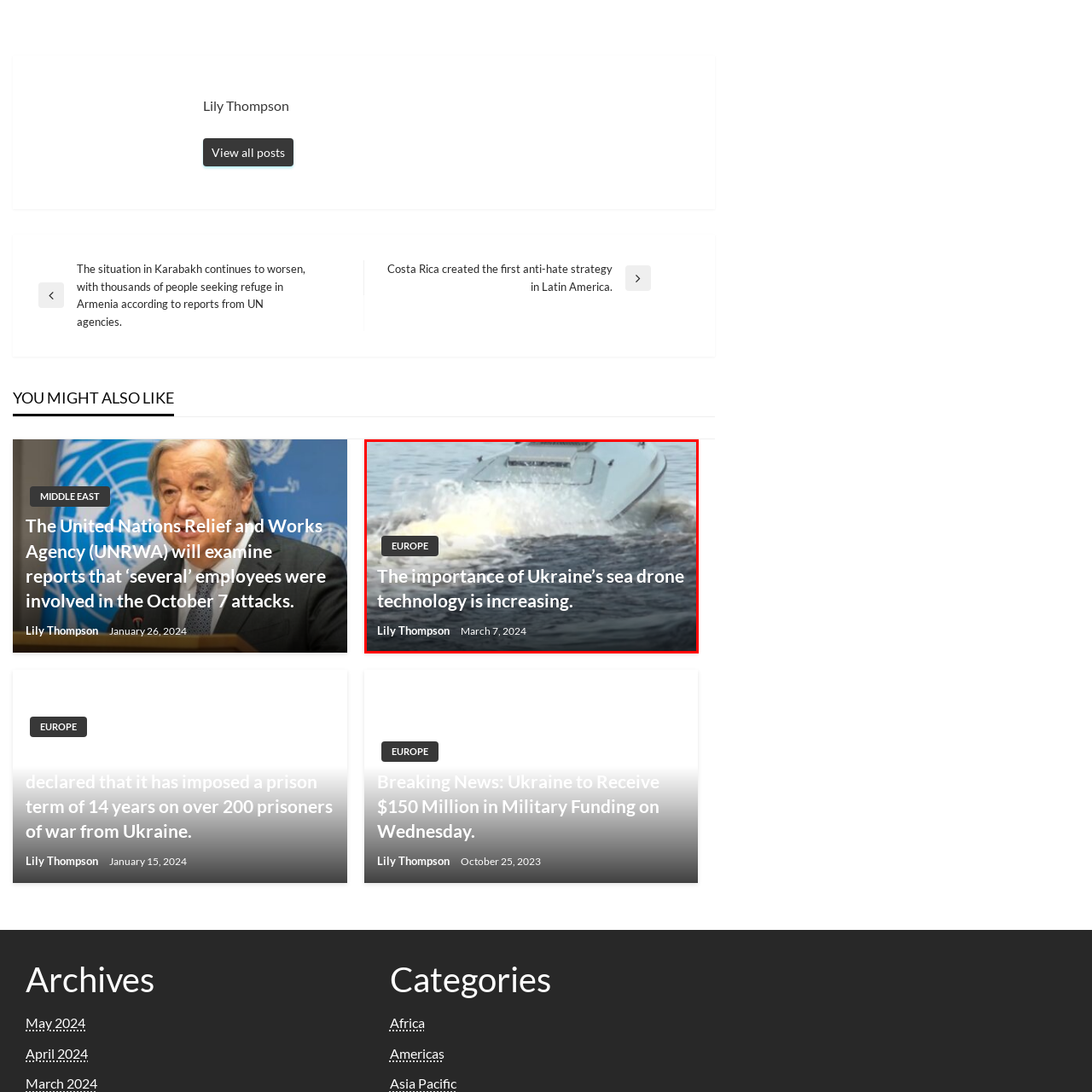Offer a complete and descriptive caption for the image marked by the red box.

The image depicts a sleek sea drone cutting through the water, symbolizing the cutting-edge technology that is becoming increasingly significant for Ukraine. Accompanying the visual is a headline reading, "The importance of Ukraine’s sea drone technology is increasing," highlighting a focus on advancements in maritime defense capabilities. The article is authored by Lily Thompson and dated March 7, 2024, indicating a timely discussion around military technology in the context of ongoing regional conflicts. The label "EUROPE" suggests that this content is part of a broader examination of geopolitical developments in the region.